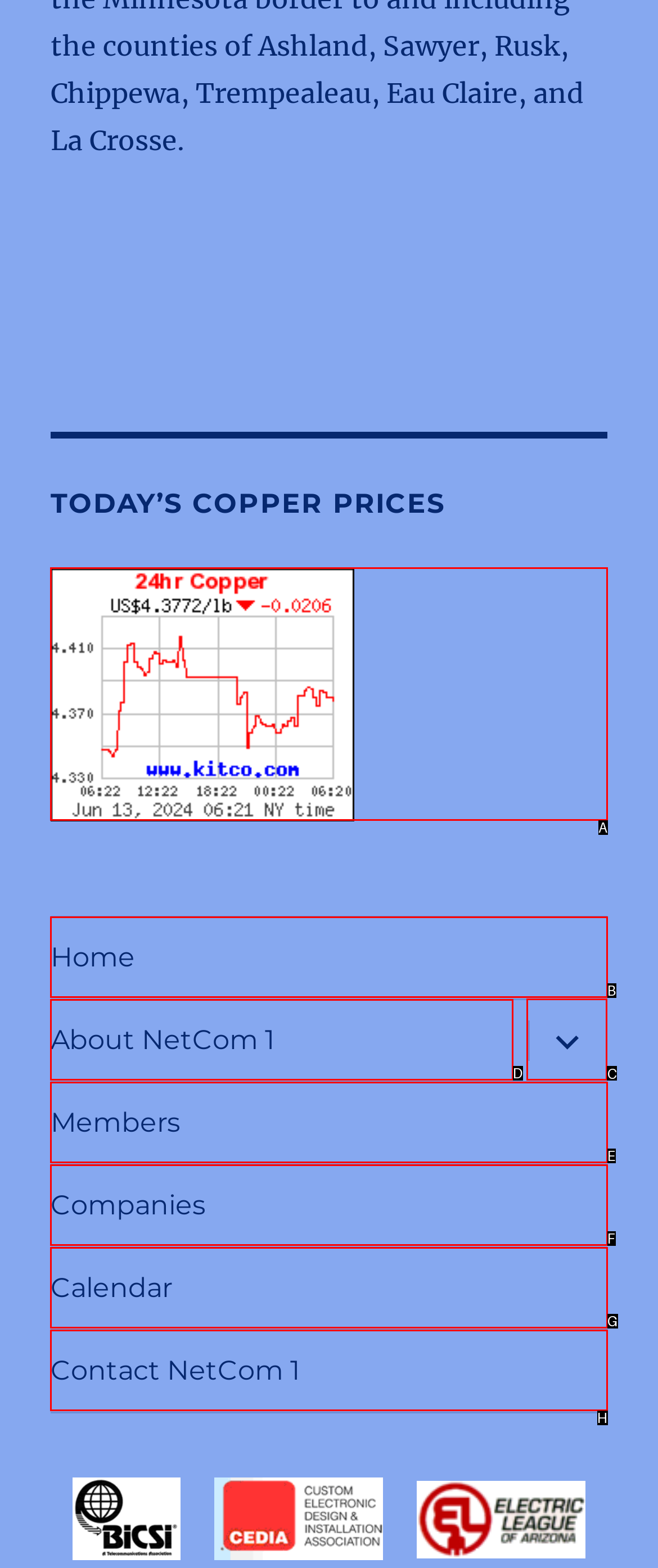Determine the letter of the element you should click to carry out the task: Expand the child menu
Answer with the letter from the given choices.

C